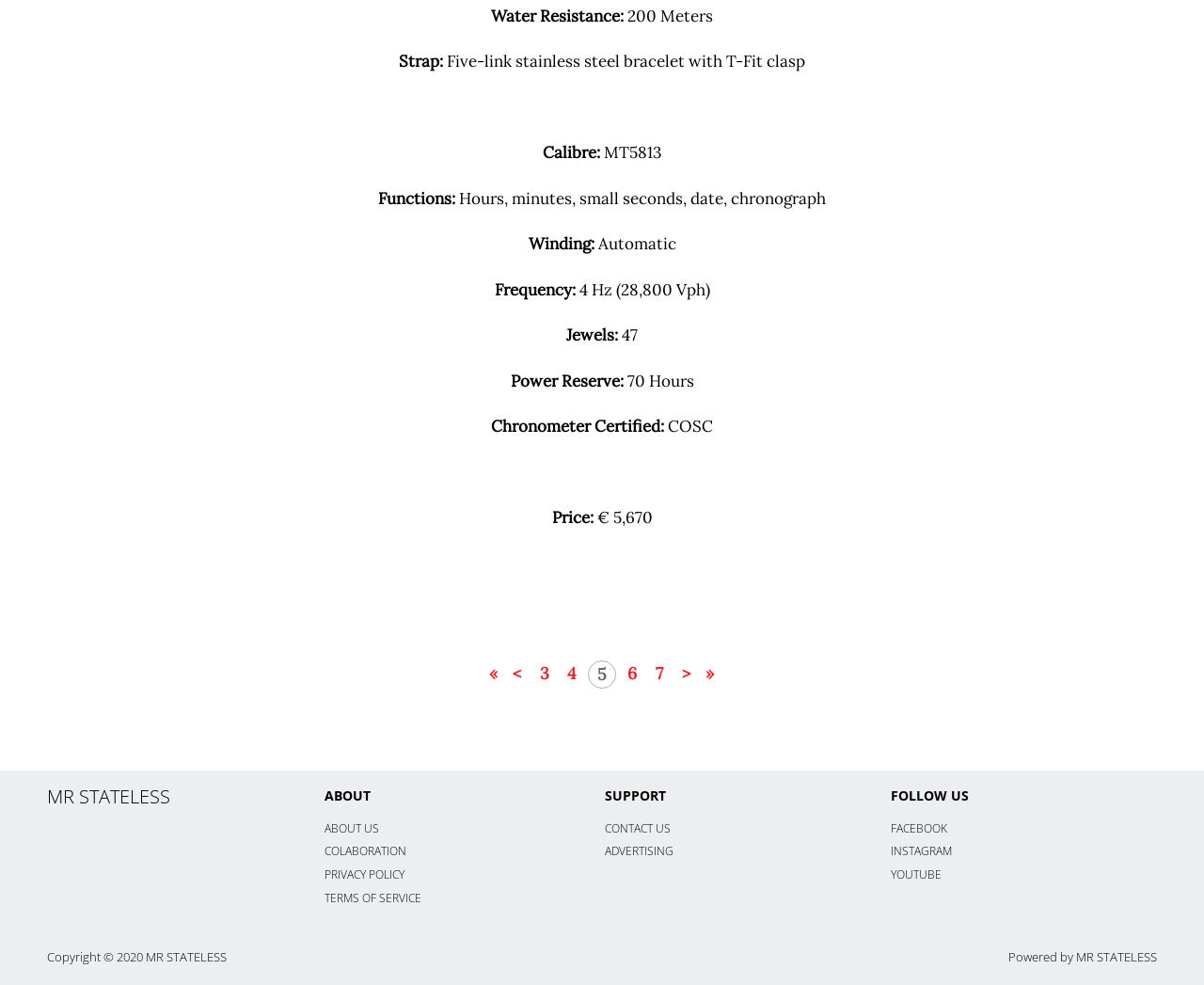What is the price of the watch?
Please provide a single word or phrase based on the screenshot.

€ 5,670